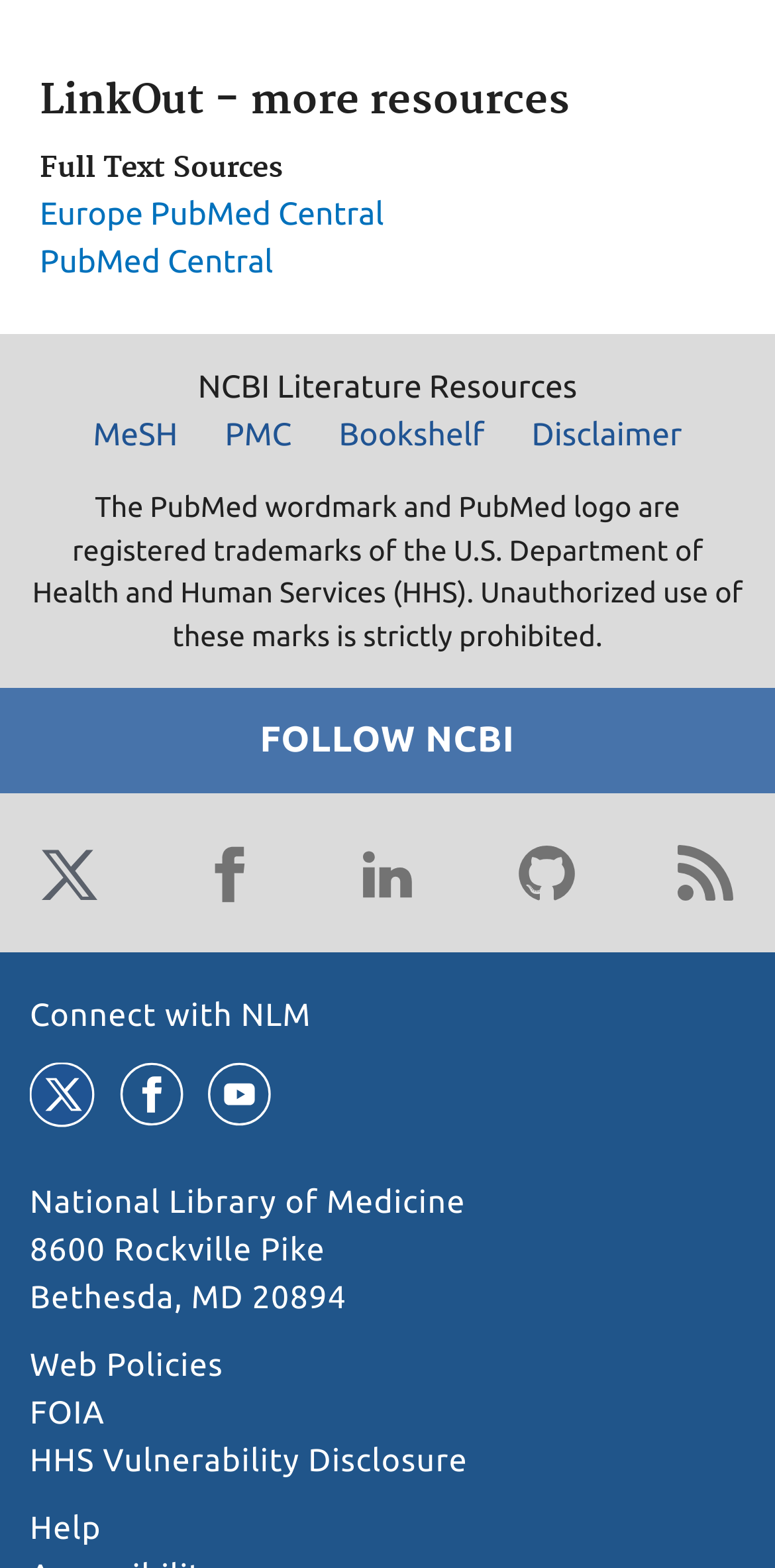Determine the bounding box coordinates for the area you should click to complete the following instruction: "Connect with NLM".

[0.038, 0.637, 0.402, 0.66]